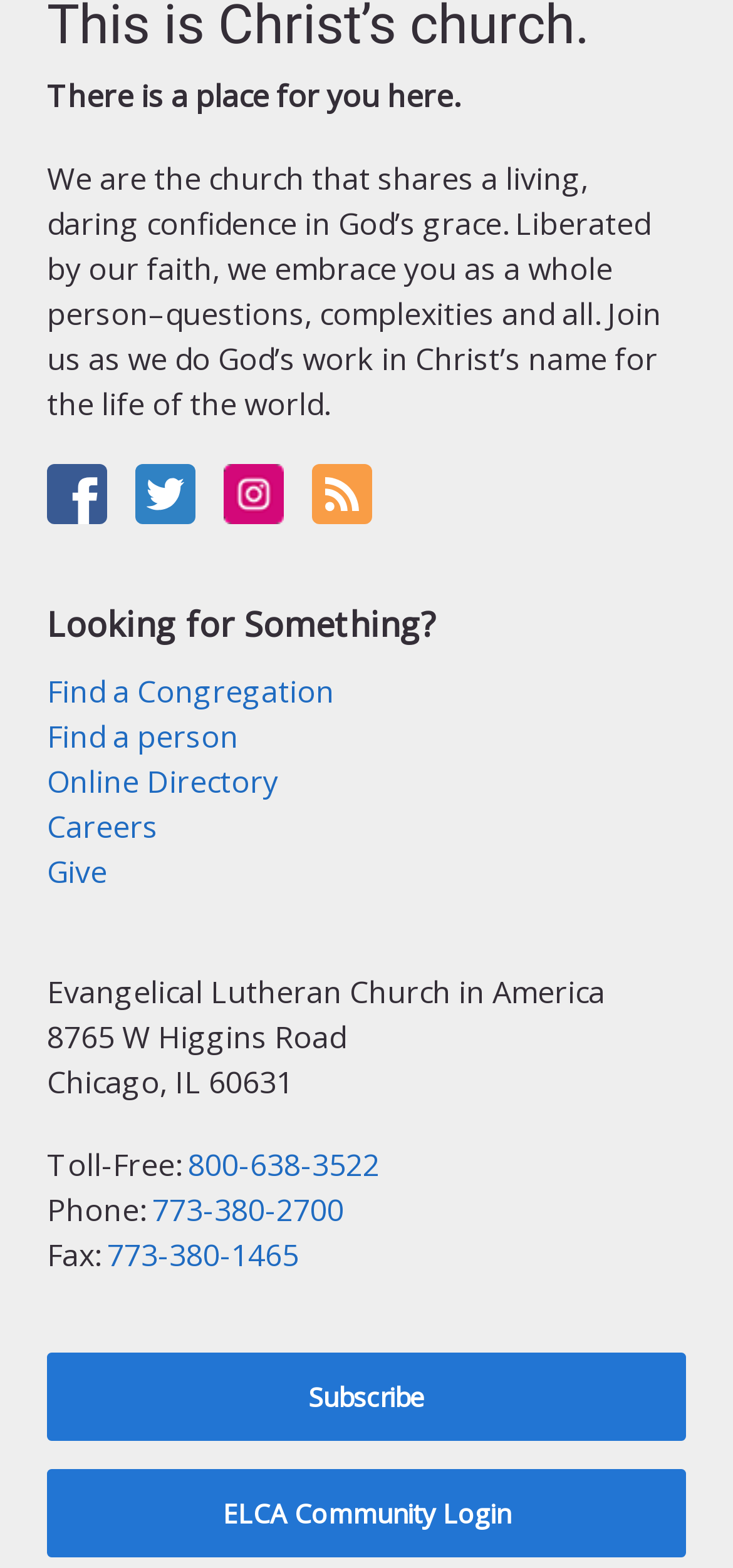Kindly provide the bounding box coordinates of the section you need to click on to fulfill the given instruction: "Click the navigation menu button".

None